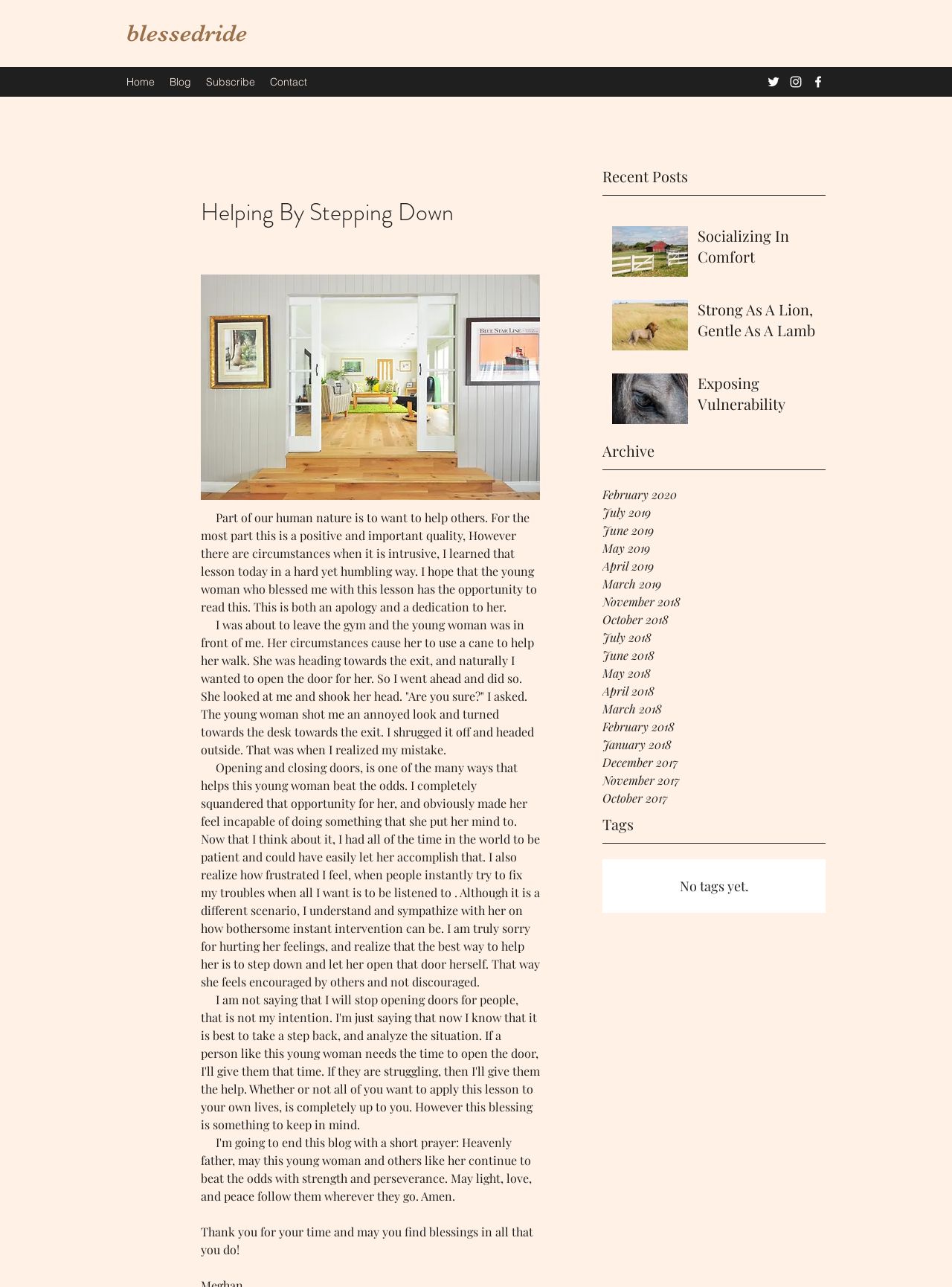Determine the coordinates of the bounding box that should be clicked to complete the instruction: "View the Archive for February 2020". The coordinates should be represented by four float numbers between 0 and 1: [left, top, right, bottom].

[0.633, 0.377, 0.867, 0.391]